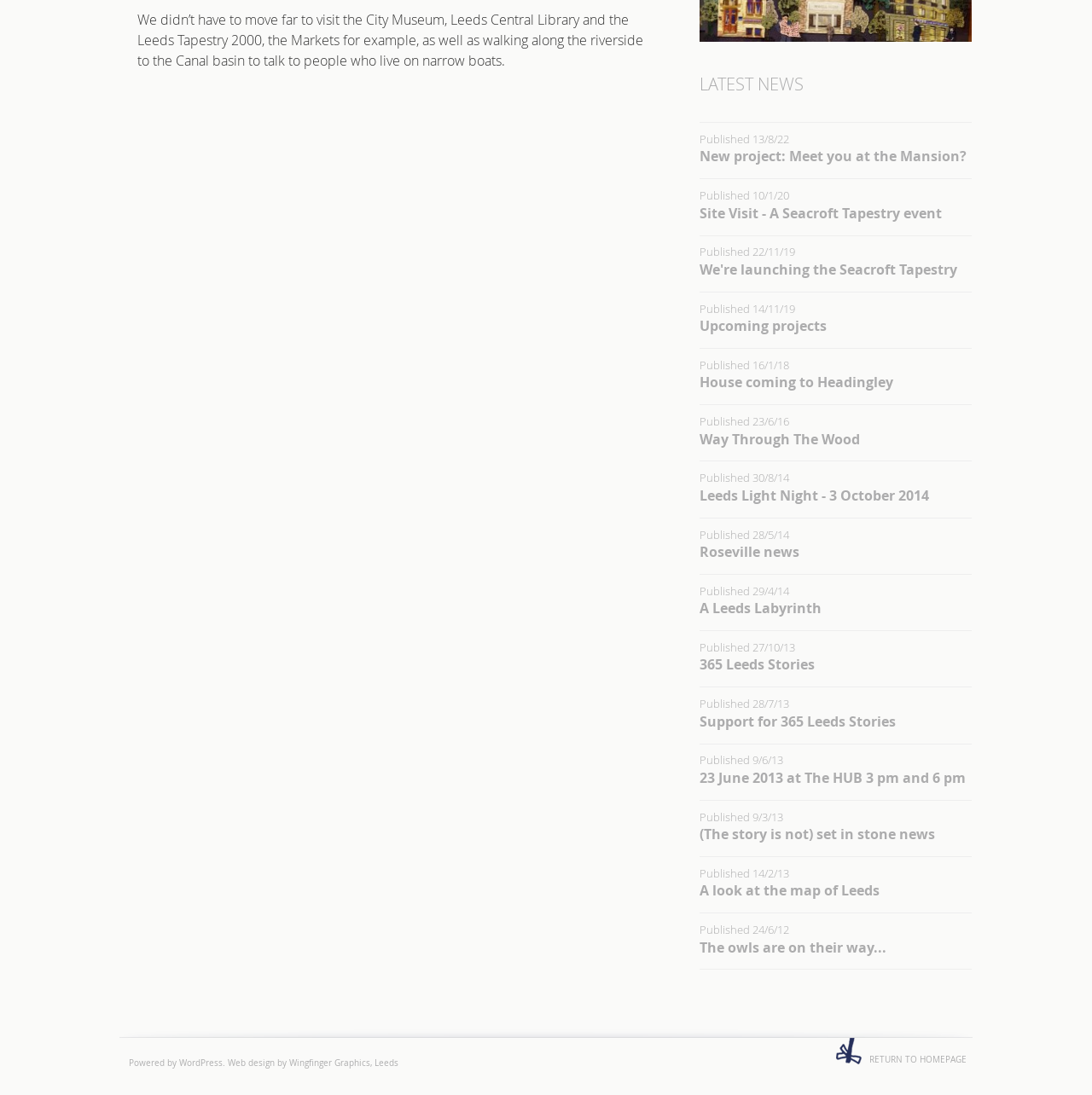Please find the bounding box coordinates (top-left x, top-left y, bottom-right x, bottom-right y) in the screenshot for the UI element described as follows: Way Through The Wood

[0.64, 0.392, 0.787, 0.409]